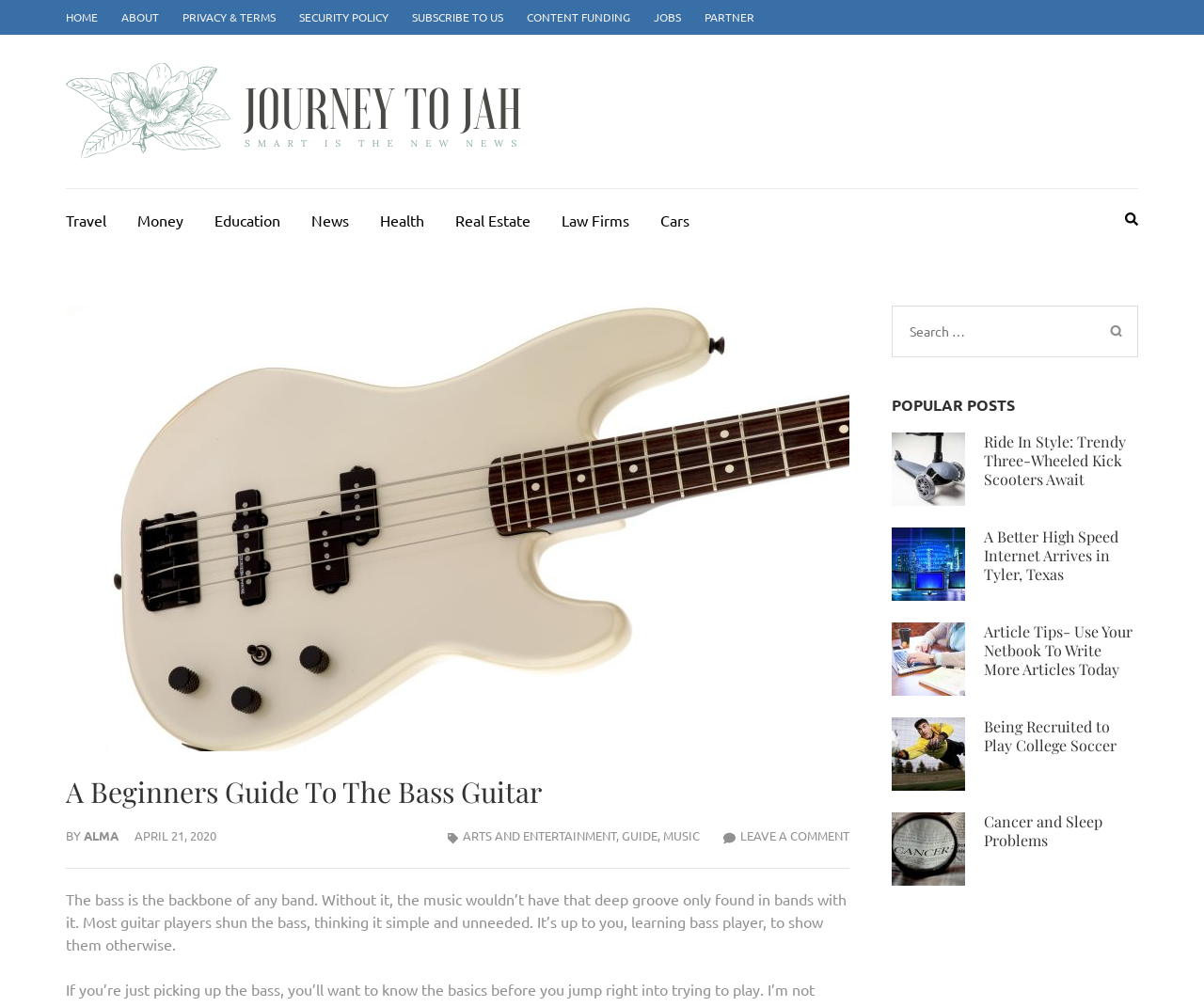What is the topic of the first popular post?
Refer to the image and give a detailed response to the question.

I determined the topic of the first popular post by looking at the section labeled 'POPULAR POSTS' and reading the heading of the first link, which says 'Ride In Style: Trendy Three-Wheeled Kick Scooters Await'.